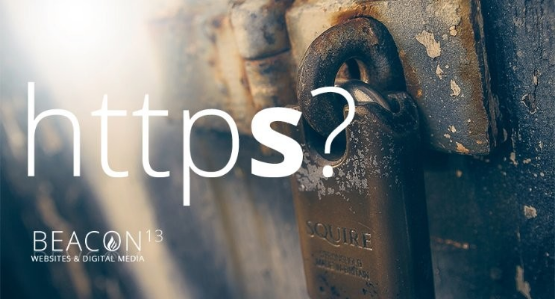Generate an elaborate caption for the image.

The image features a visually striking representation of the concept of HTTPS, highlighted by a prominent padlock, symbolizing security and protection. The text "https?" is artistically overlaid in a modern font, emphasizing the importance of secure web protocols in today's digital landscape. Below, the logo of "BEACON13" is displayed, indicating the brand's focus on websites and digital media services. This image likely serves to provoke thought about the relevance of HTTPS in ensuring secure online interactions and safeguarding user information.